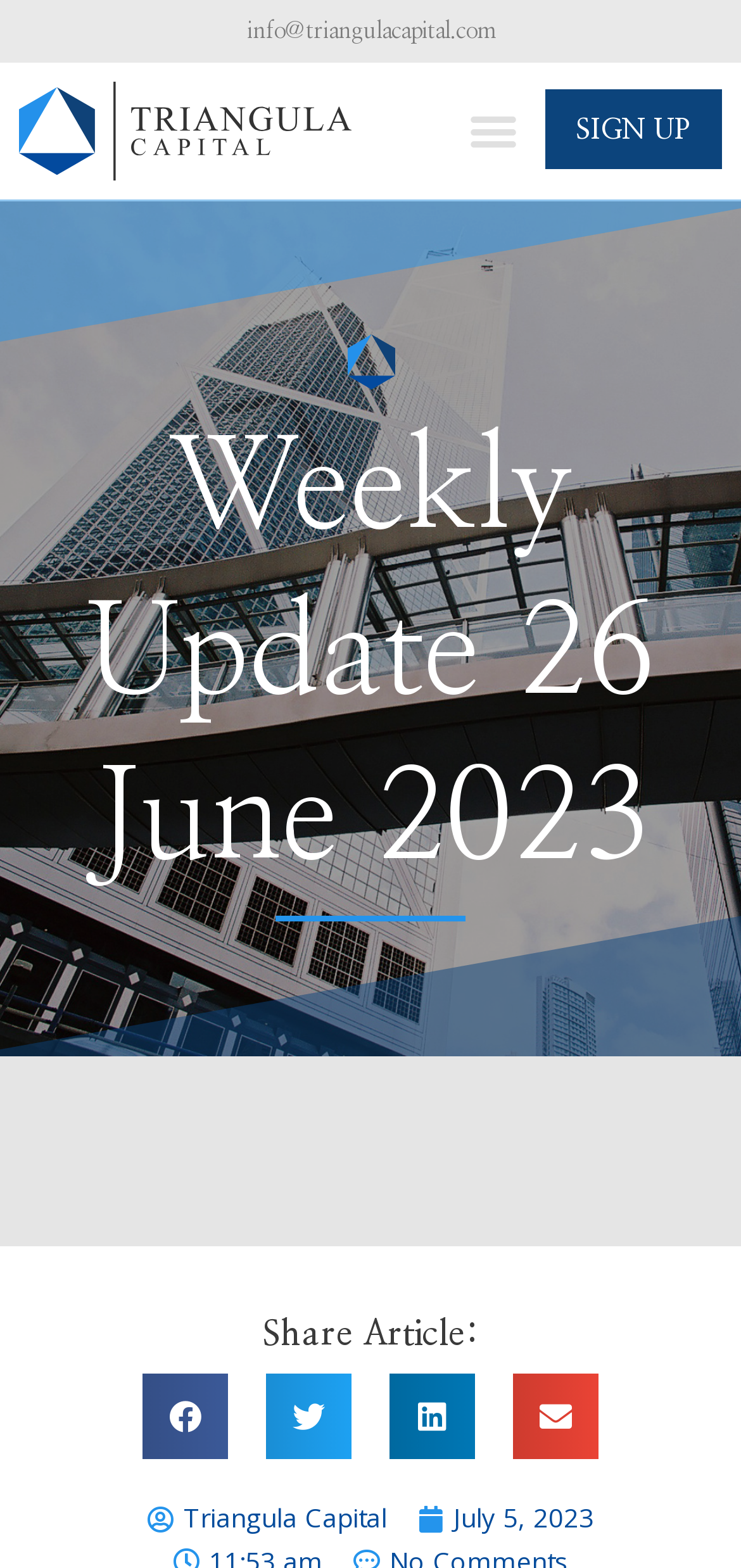What is the email address to contact Triangula Capital?
Refer to the image and provide a concise answer in one word or phrase.

info@triangulacapital.com